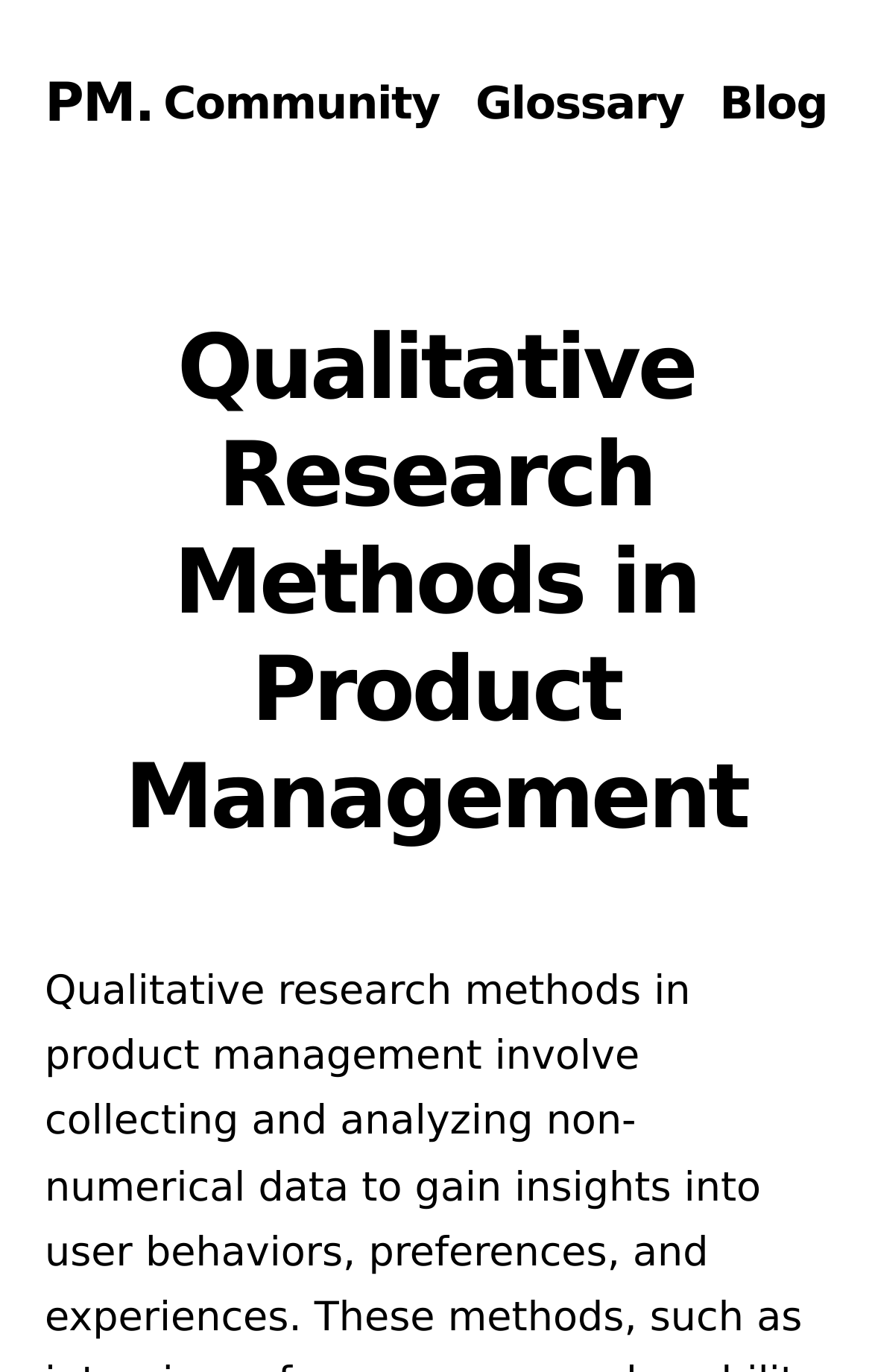Can you extract the headline from the webpage for me?

Qualitative Research Methods in Product Management